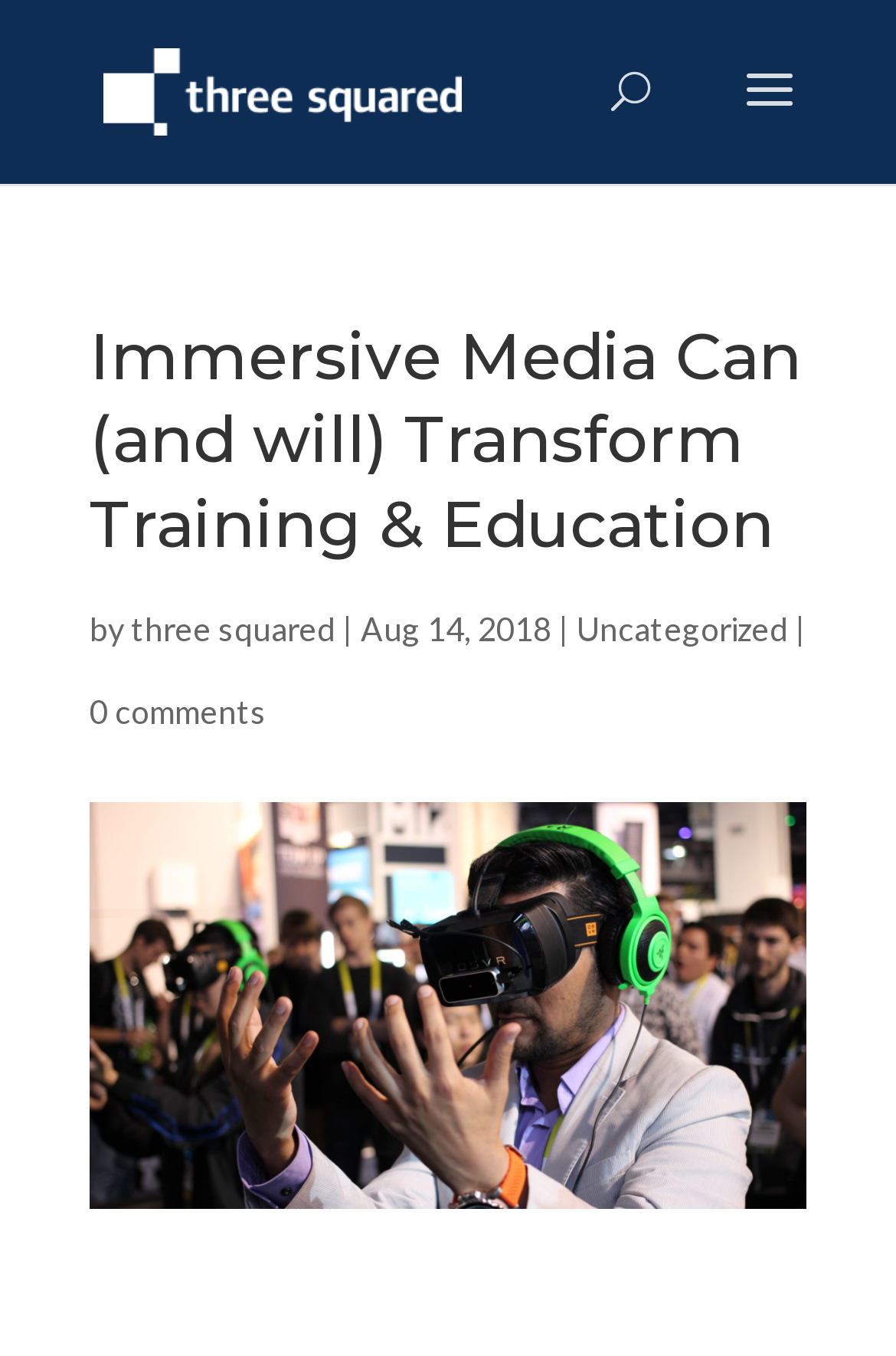What category is the article under?
Please provide an in-depth and detailed response to the question.

I determined the category of the article by looking at the link element with the text 'Uncategorized' which is located below the heading of the webpage.